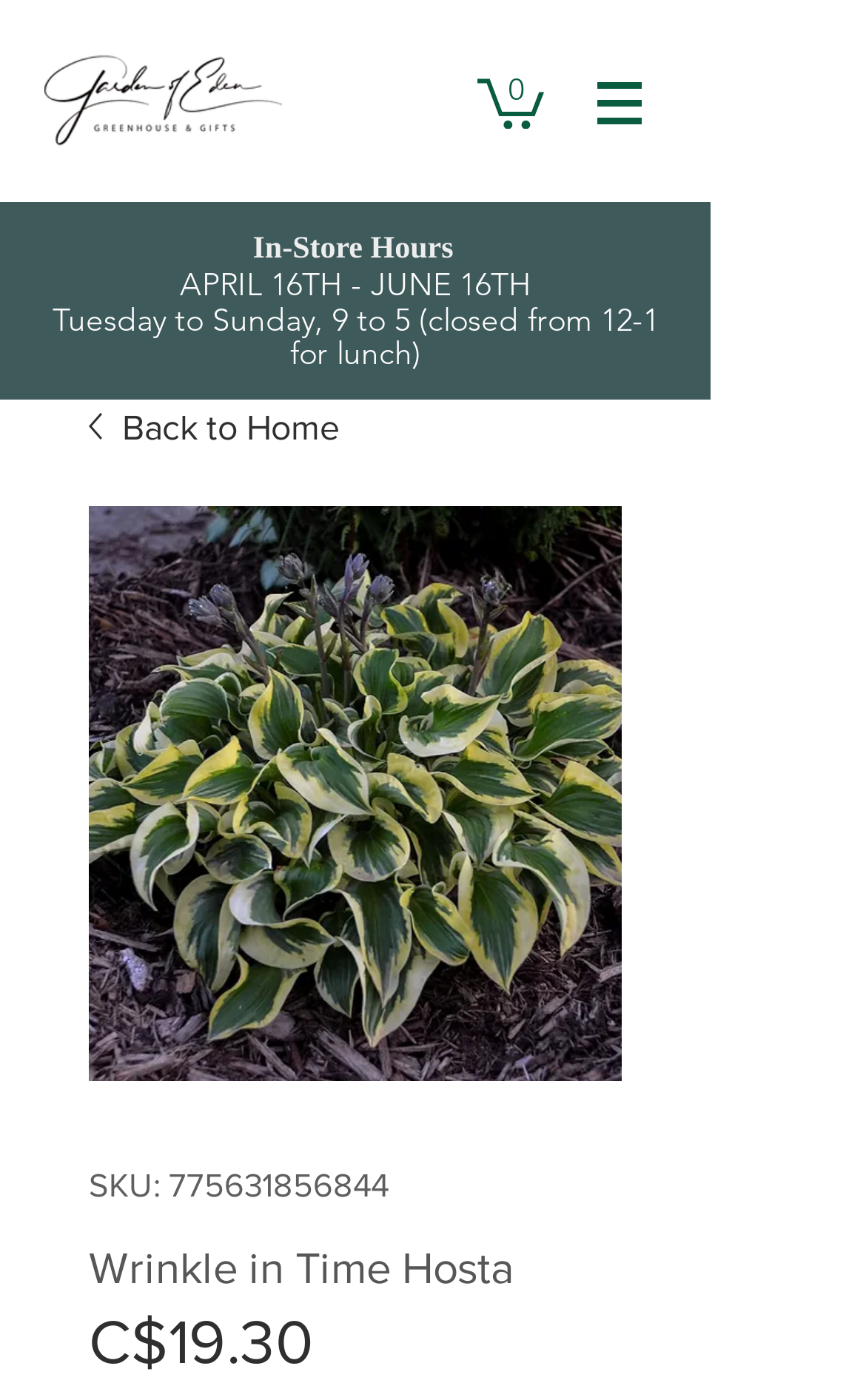What is the current number of items in the cart?
Please provide a comprehensive answer based on the visual information in the image.

I found the link 'Cart with 0 items' at the top of the page, which indicates that there are currently 0 items in the cart.